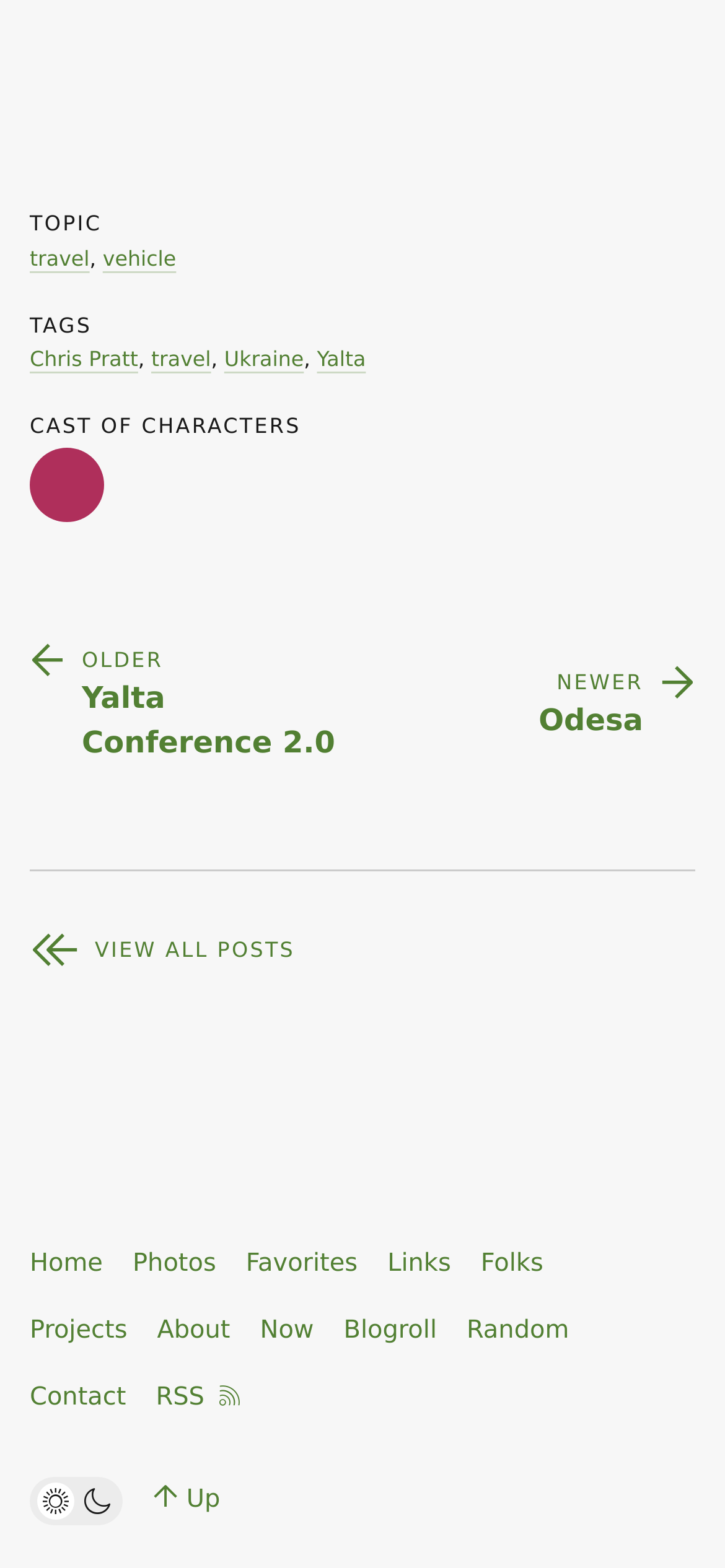Please provide a brief answer to the following inquiry using a single word or phrase:
Is the dark mode toggle switch currently checked?

no